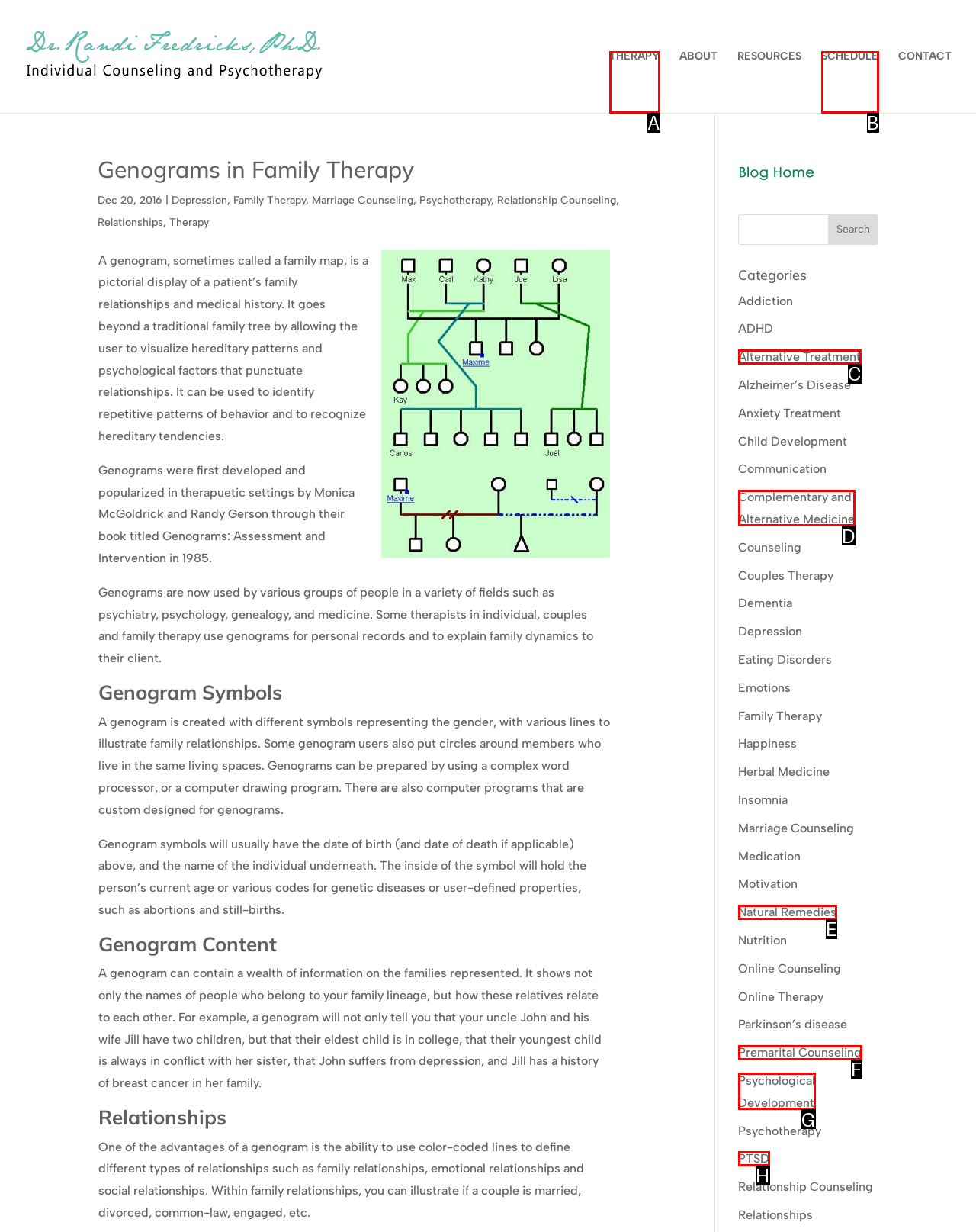Find the HTML element that matches the description: Complementary and Alternative Medicine. Answer using the letter of the best match from the available choices.

D